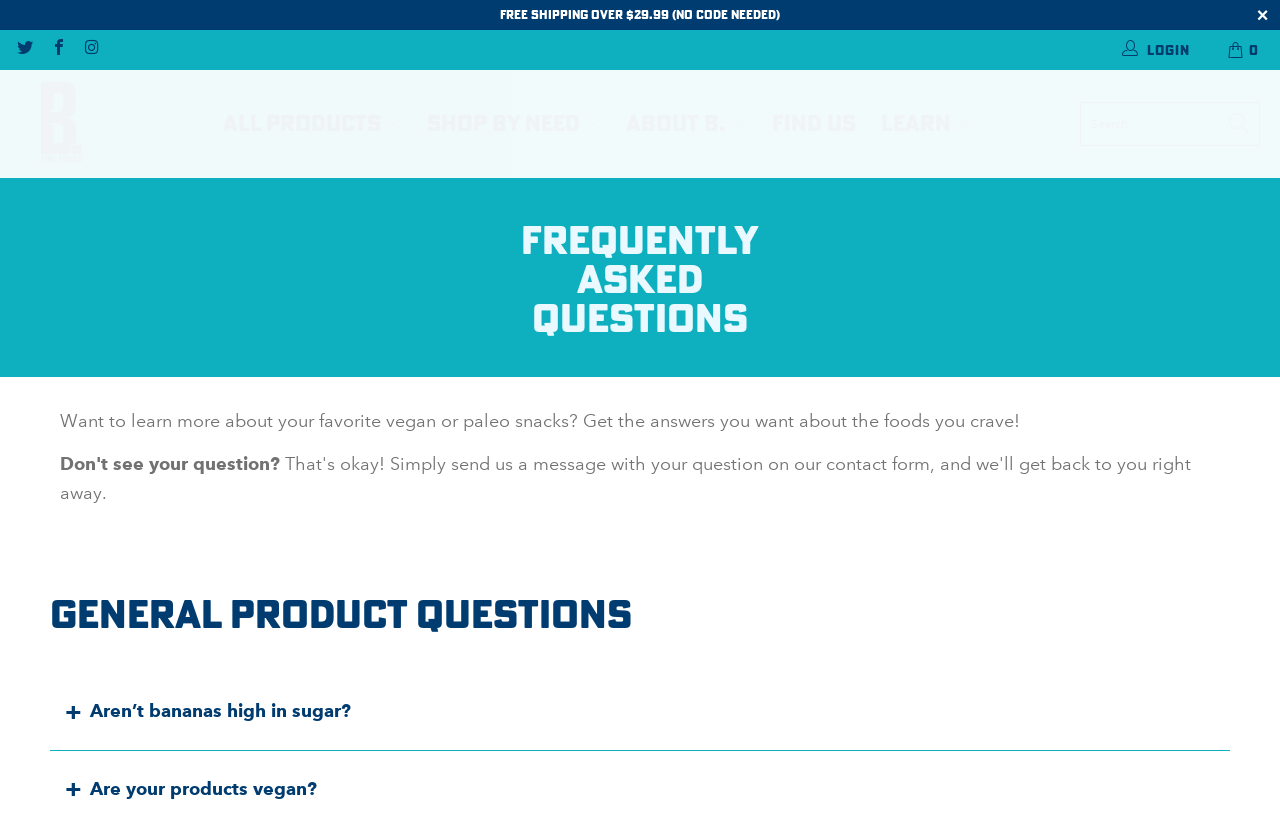How can I search for a specific product?
Give a detailed explanation using the information visible in the image.

The webpage has a textbox labeled 'Search' at the top, which allows users to search for specific products.